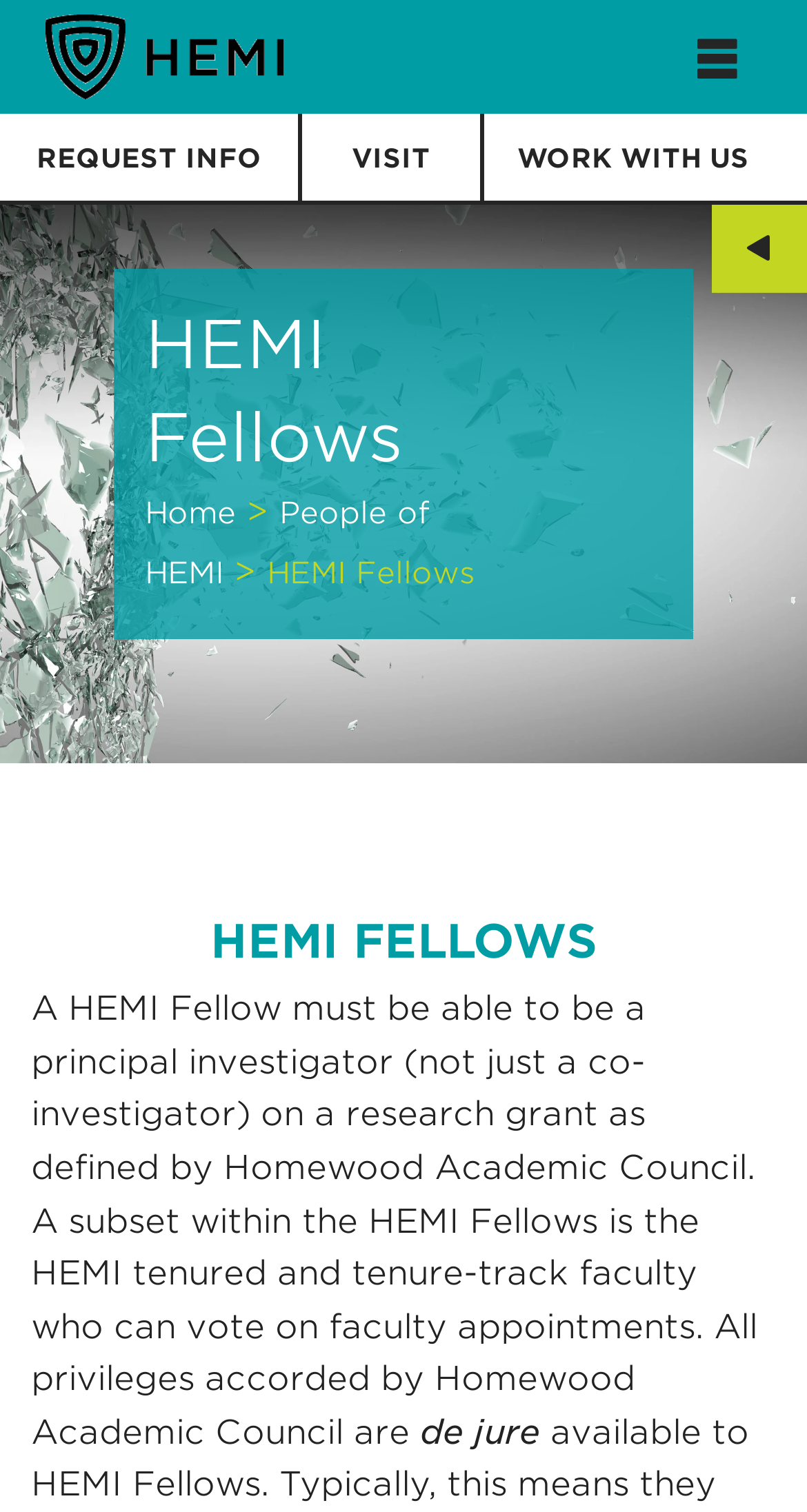Given the element description, predict the bounding box coordinates in the format (top-left x, top-left y, bottom-right x, bottom-right y). Make sure all values are between 0 and 1. Here is the element description: Request Info

[0.04, 0.094, 0.33, 0.115]